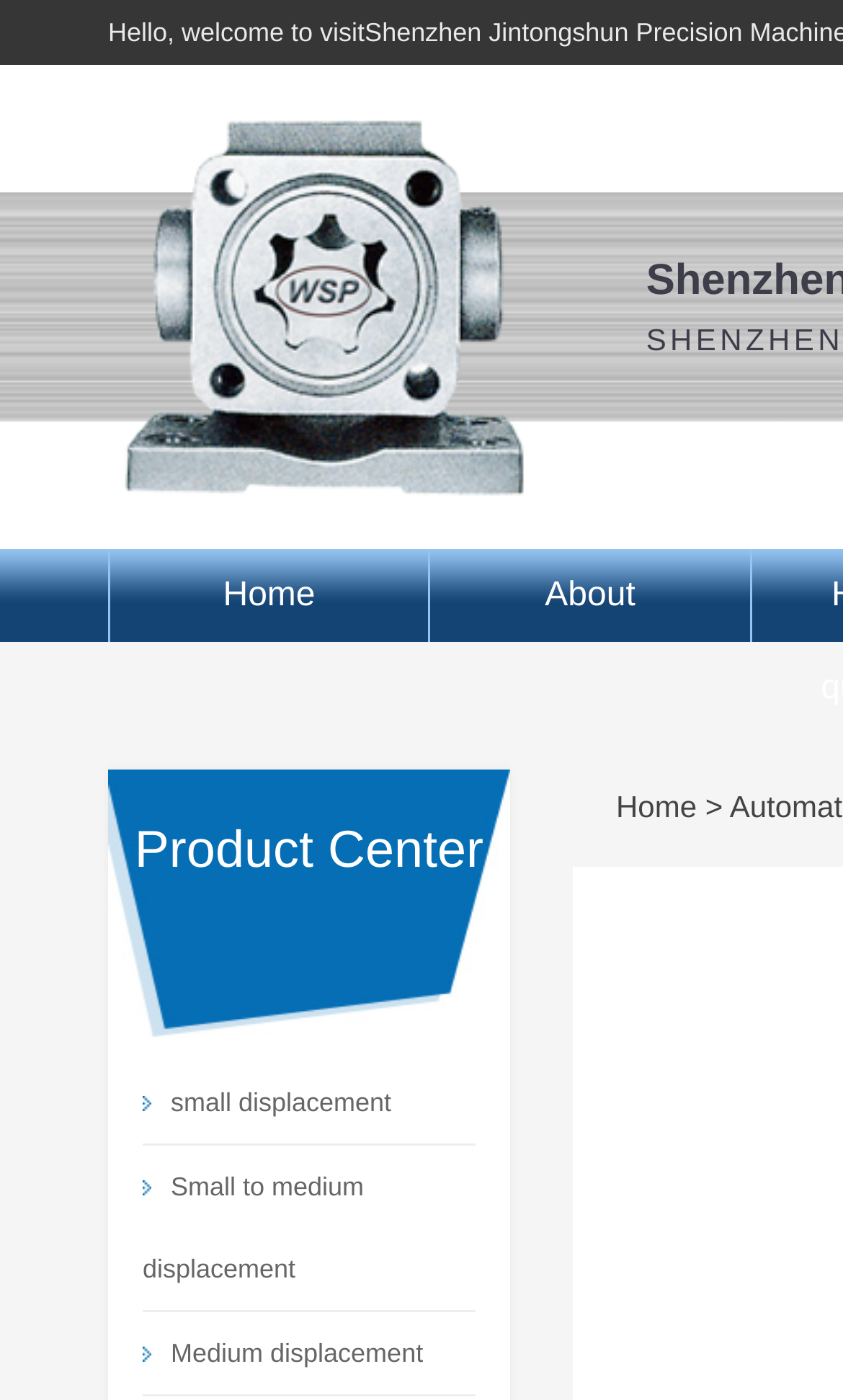Show the bounding box coordinates for the HTML element described as: "Home".

[0.731, 0.564, 0.827, 0.588]